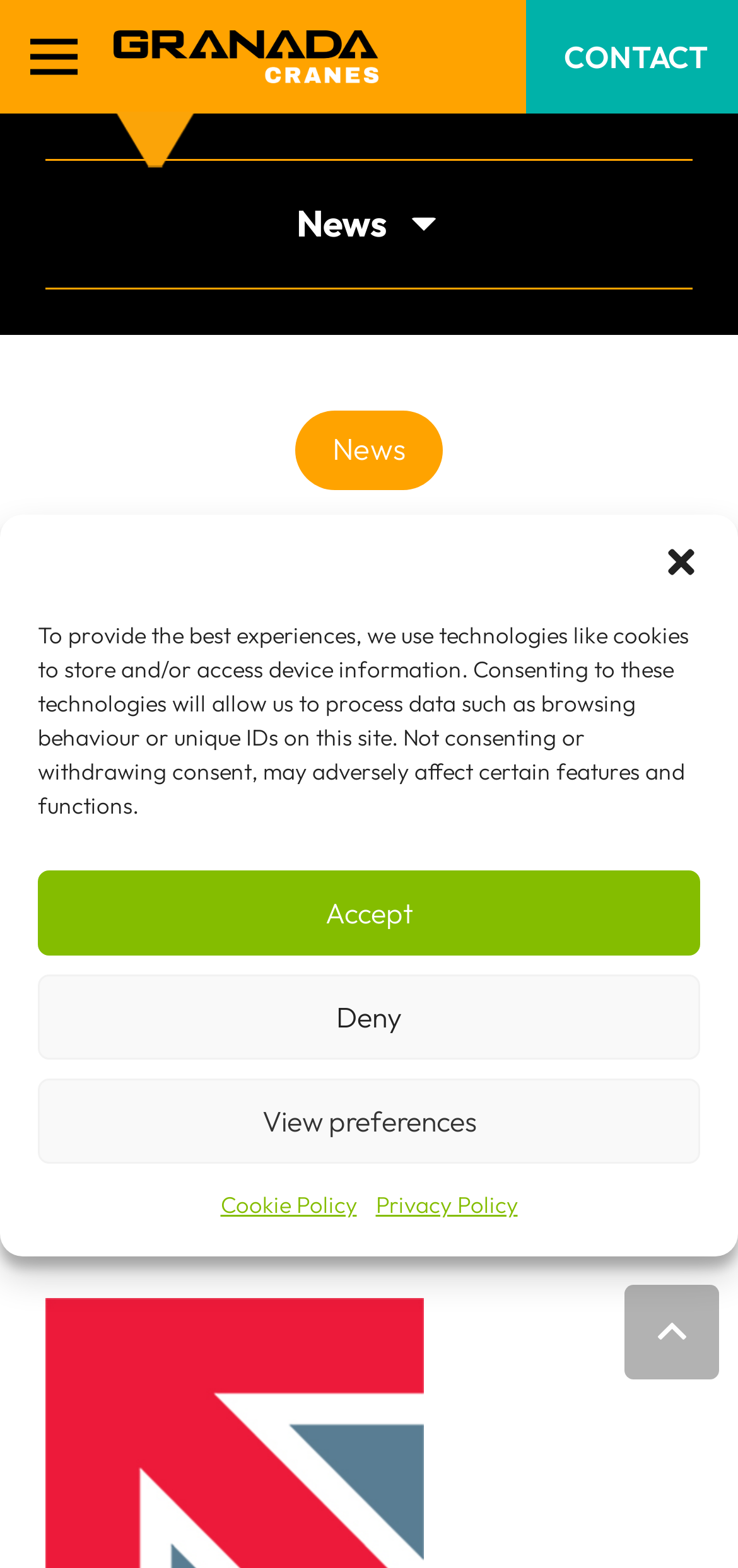Look at the image and answer the question in detail:
What is the purpose of the 'View preferences' button?

The 'View preferences' button is part of the cookie consent dialog, which allows users to view and manage their preferences regarding the use of technologies like cookies to store and/or access device information.